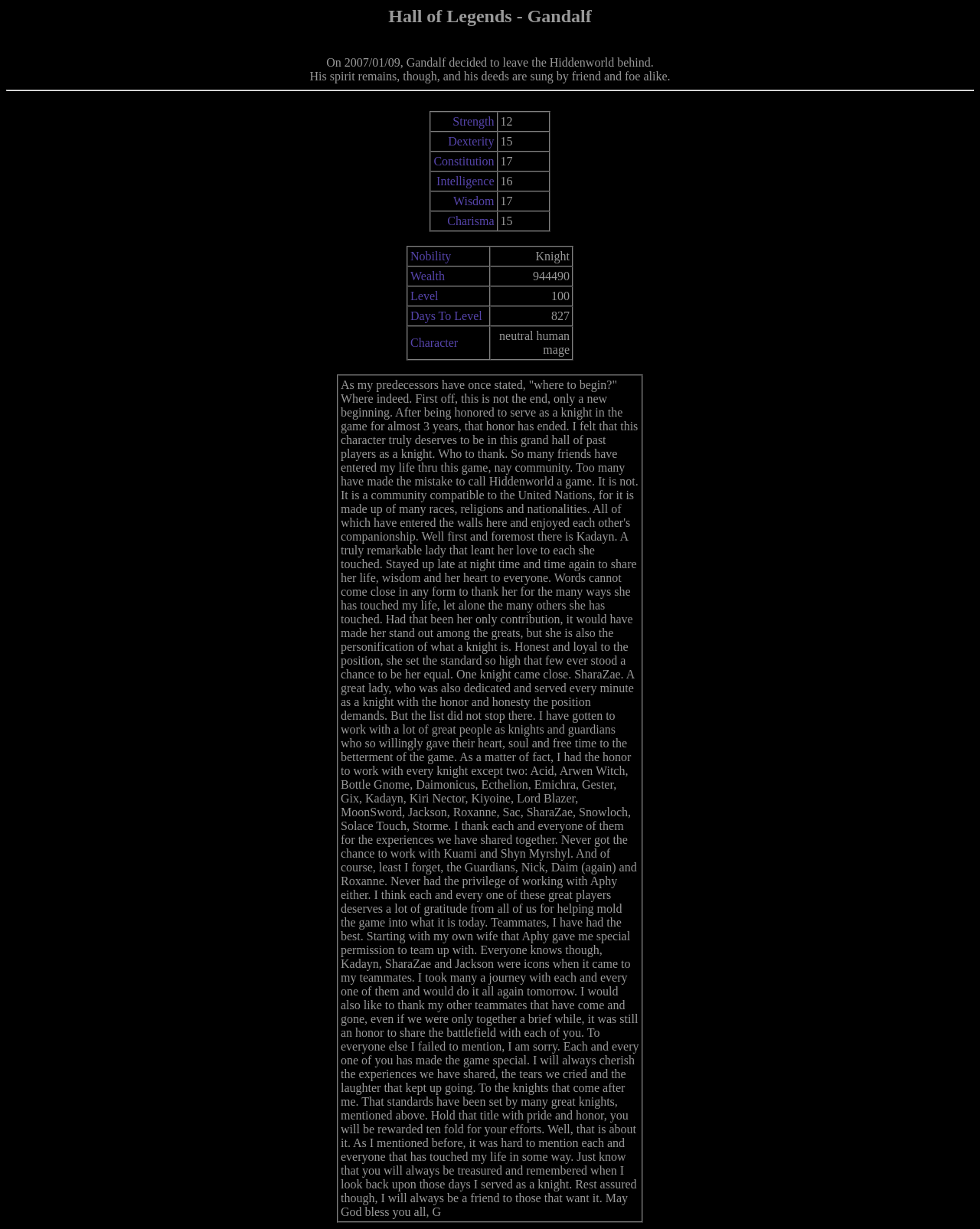Give a one-word or short phrase answer to the question: 
How many knights are mentioned in the text?

20